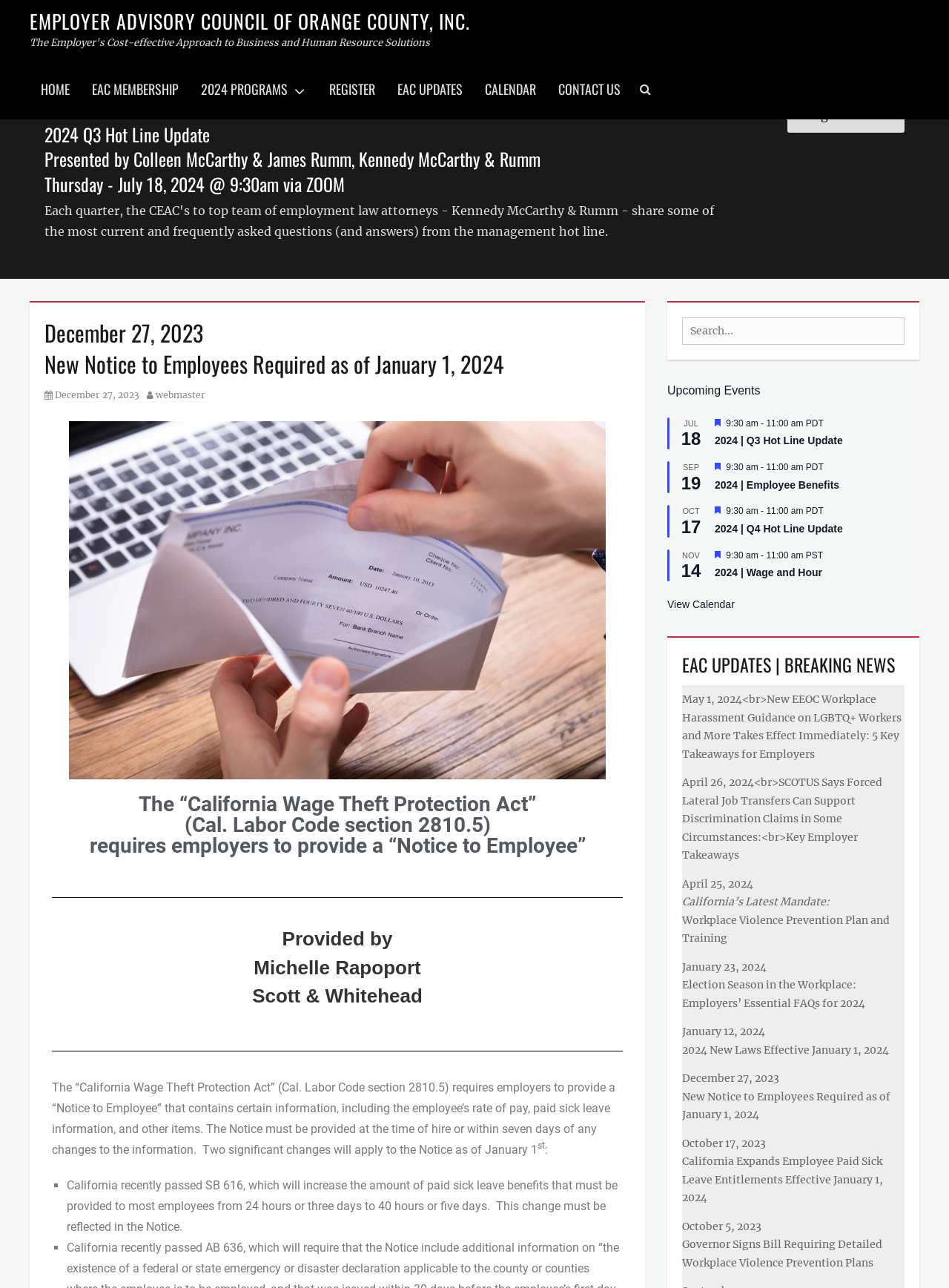For the element described, predict the bounding box coordinates as (top-left x, top-left y, bottom-right x, bottom-right y). All values should be between 0 and 1. Element description: webmaster

[0.155, 0.302, 0.216, 0.311]